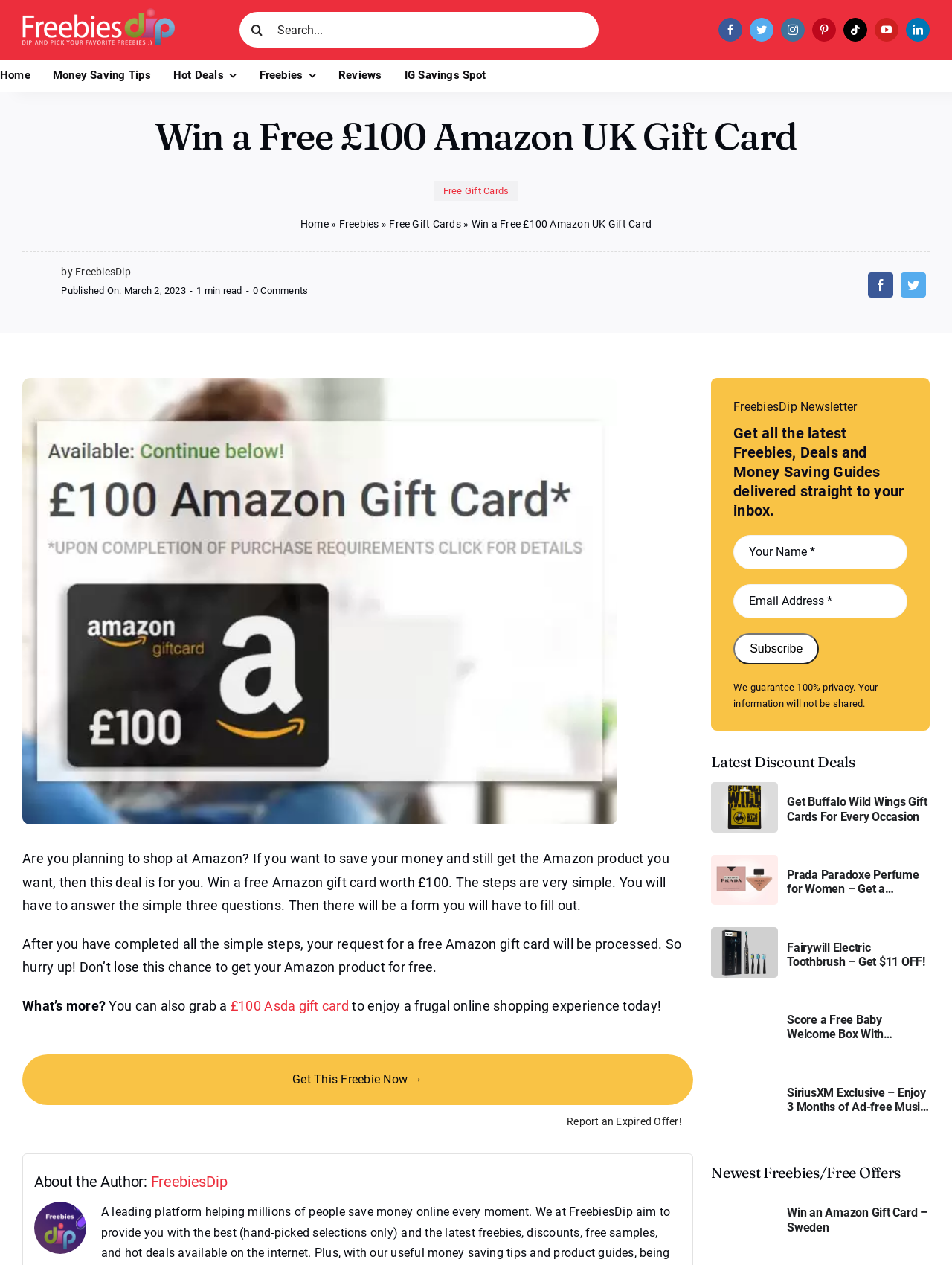Identify the coordinates of the bounding box for the element described below: "£100 Asda gift card". Return the coordinates as four float numbers between 0 and 1: [left, top, right, bottom].

[0.242, 0.789, 0.366, 0.801]